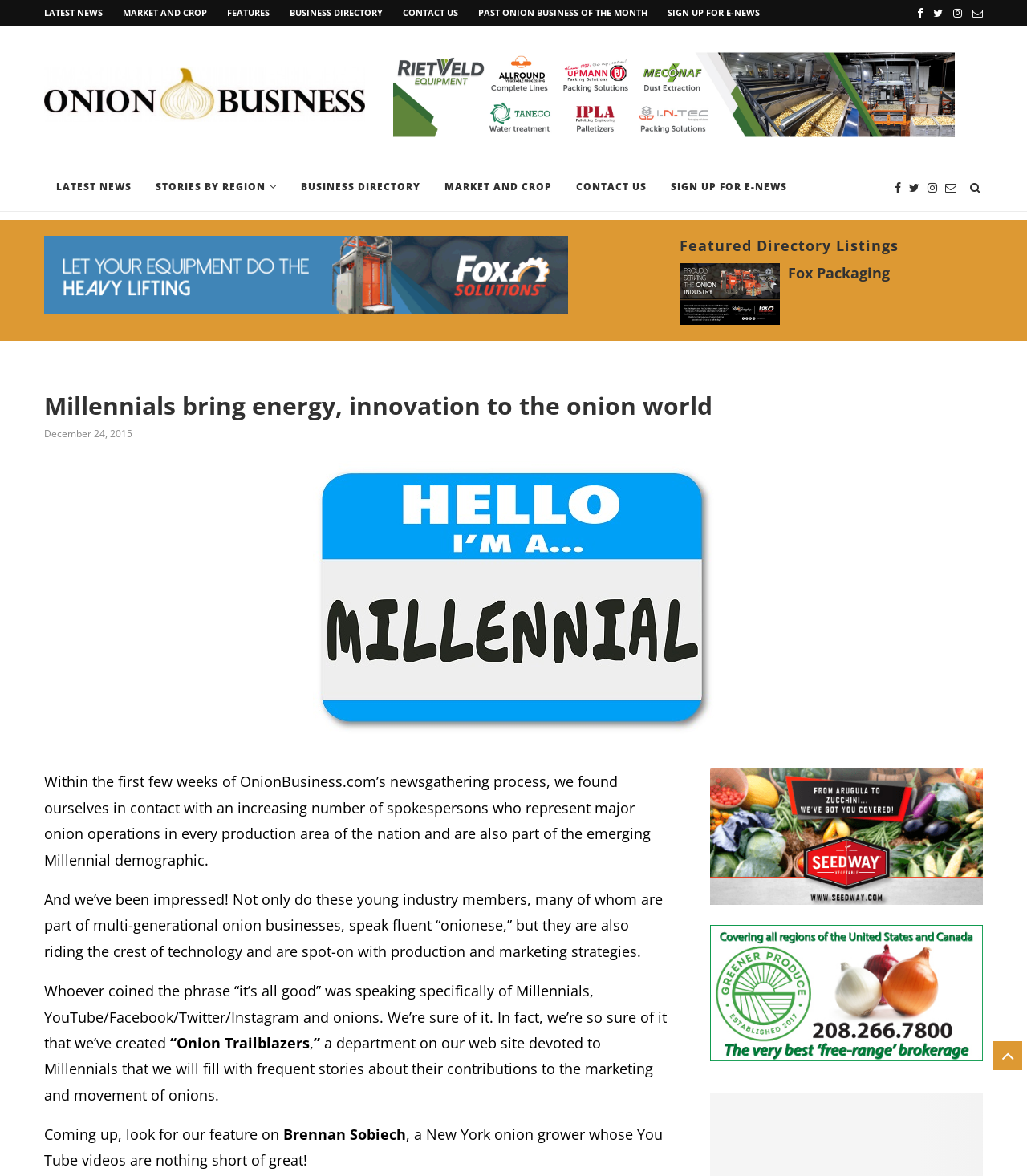What type of image is displayed in the banner section?
Based on the image, provide a one-word or brief-phrase response.

Onion Business banner